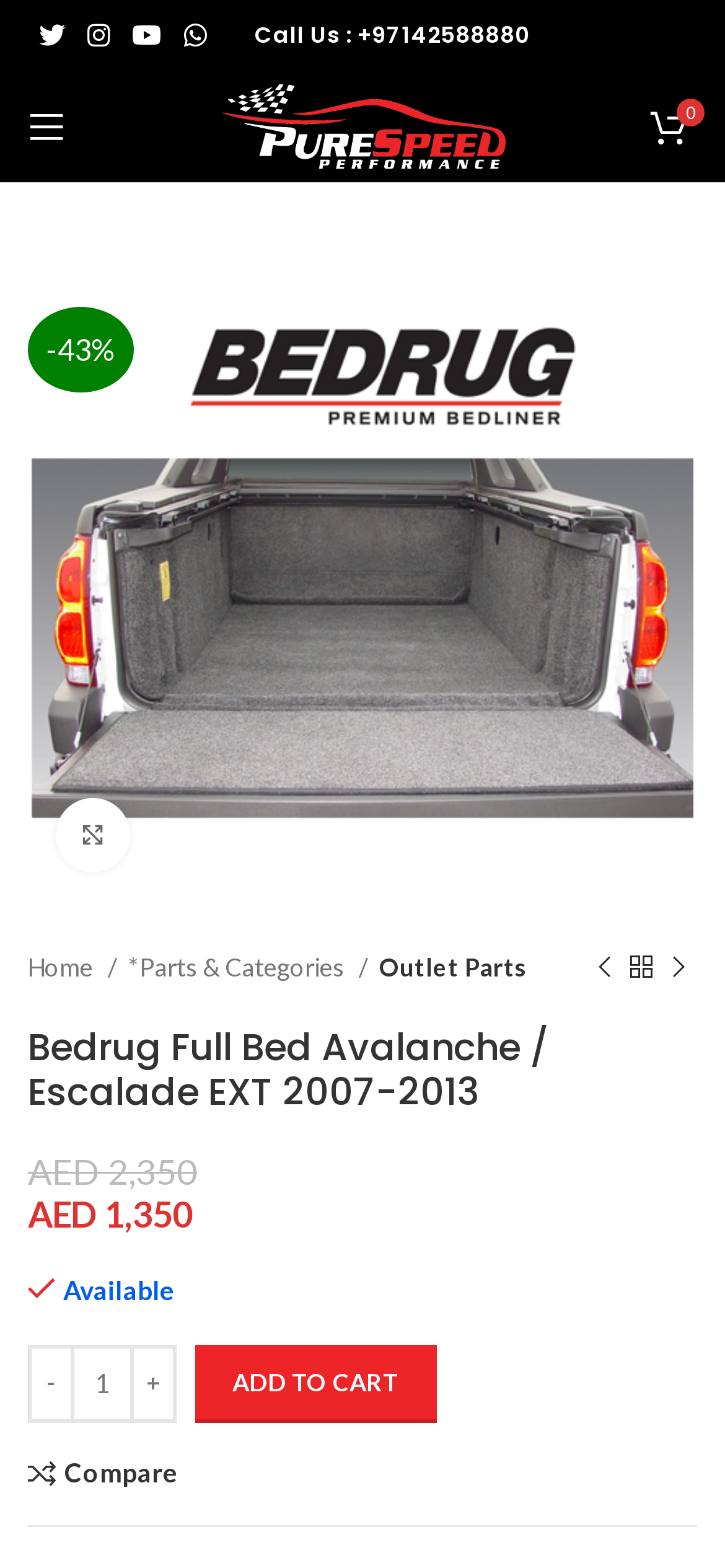Respond to the question with just a single word or phrase: 
What is the discount percentage?

-43%